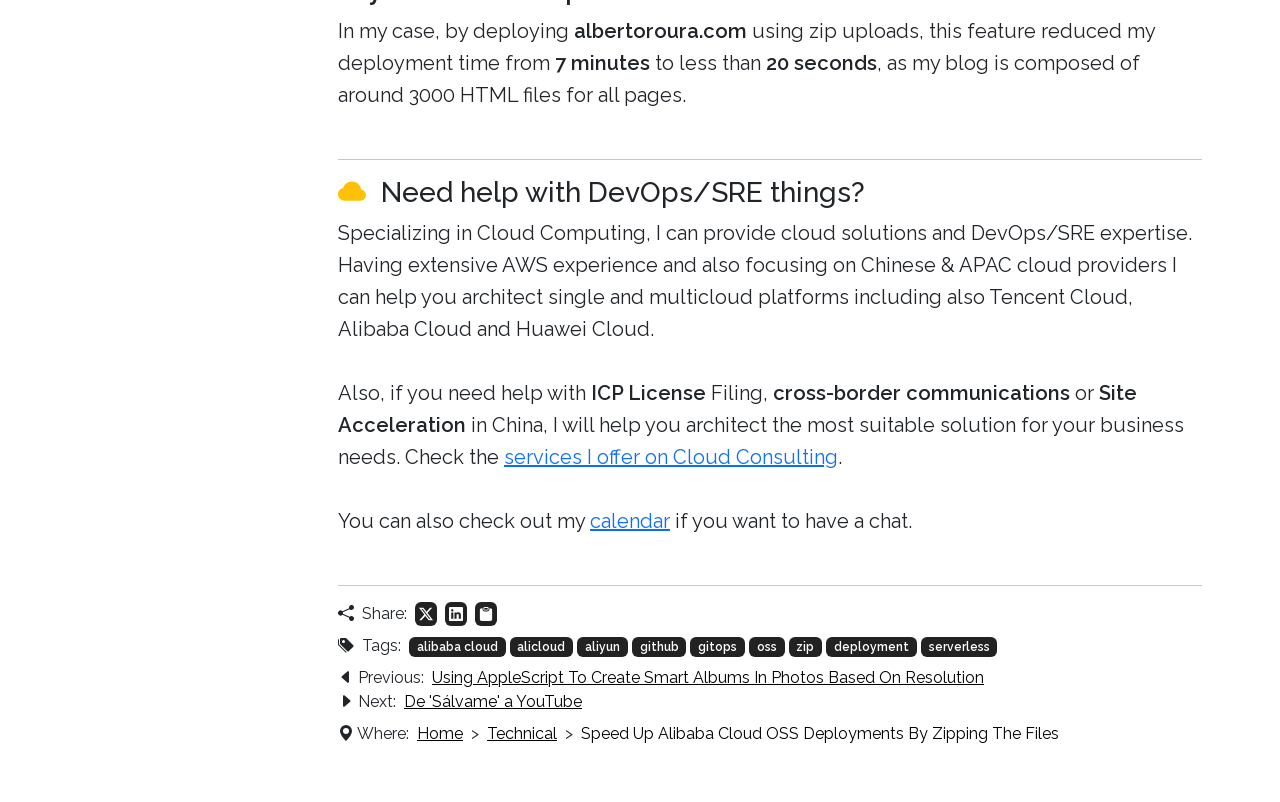Identify the bounding box coordinates for the UI element described as follows: Home. Use the format (top-left x, top-left y, bottom-right x, bottom-right y) and ensure all values are floating point numbers between 0 and 1.

None